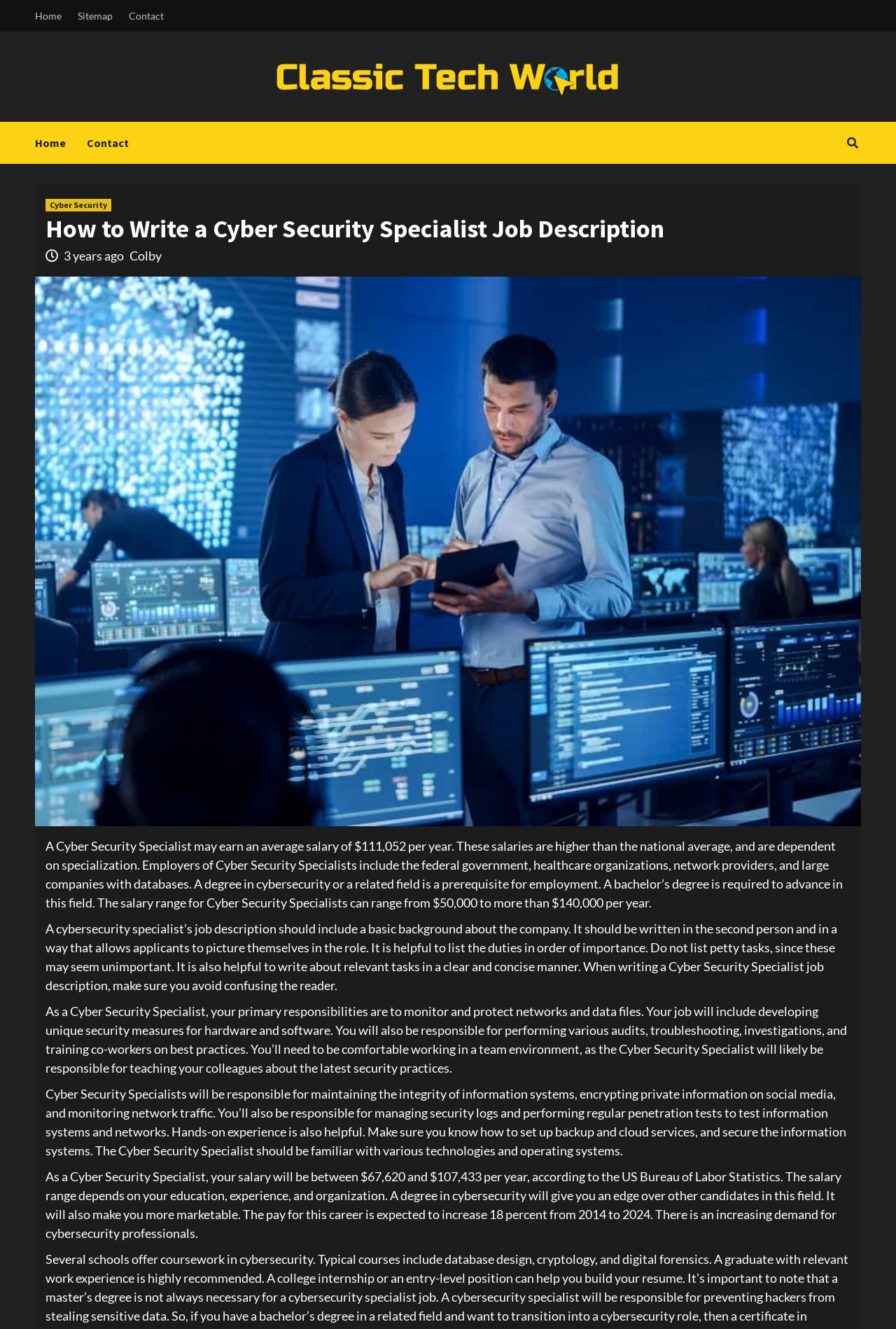Specify the bounding box coordinates of the area that needs to be clicked to achieve the following instruction: "Click on the 'Colby' link".

[0.145, 0.186, 0.18, 0.198]